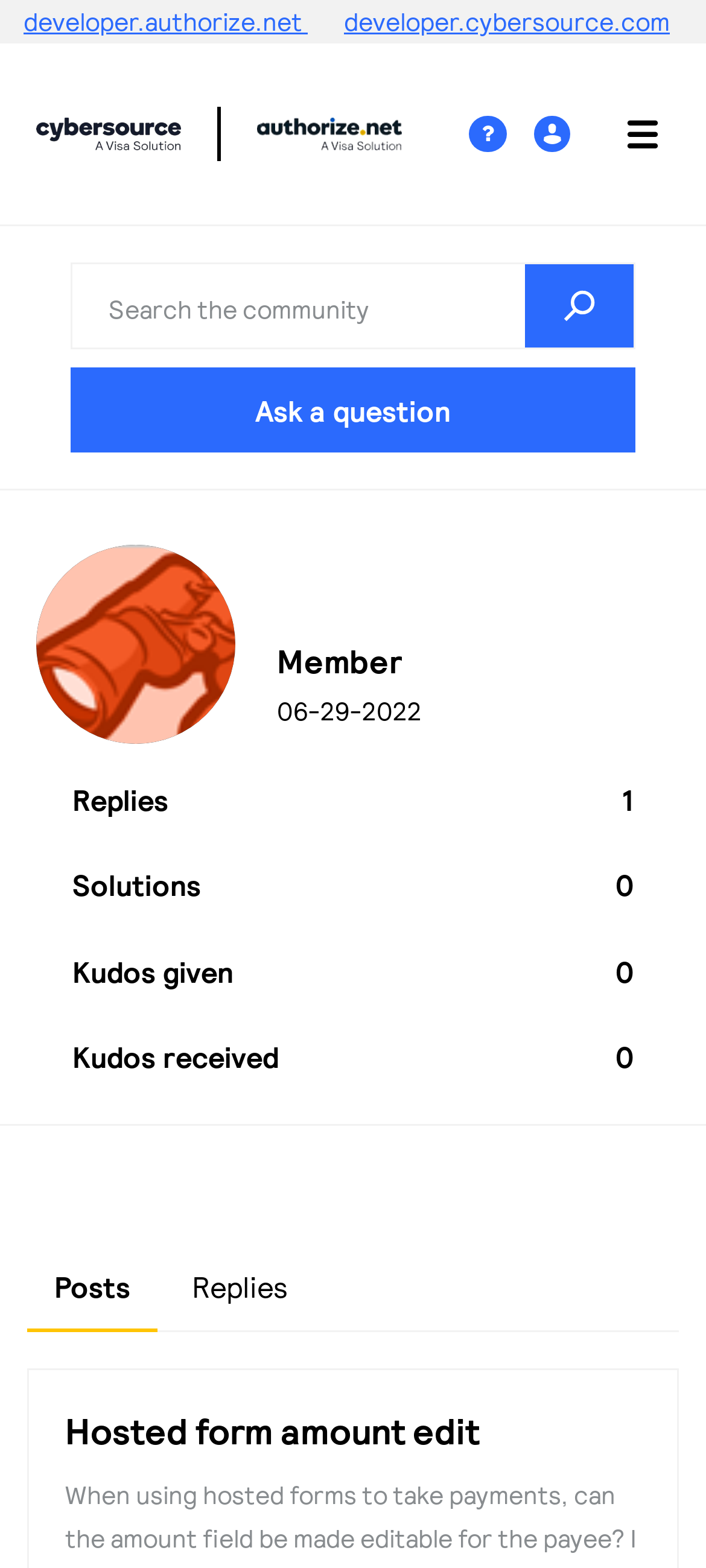How many kudos has rcwood0215 received?
Please answer the question as detailed as possible based on the image.

I found the kudos received by looking at the section that lists the user's statistics, which includes 'Kudos received' and has a value of '0'.